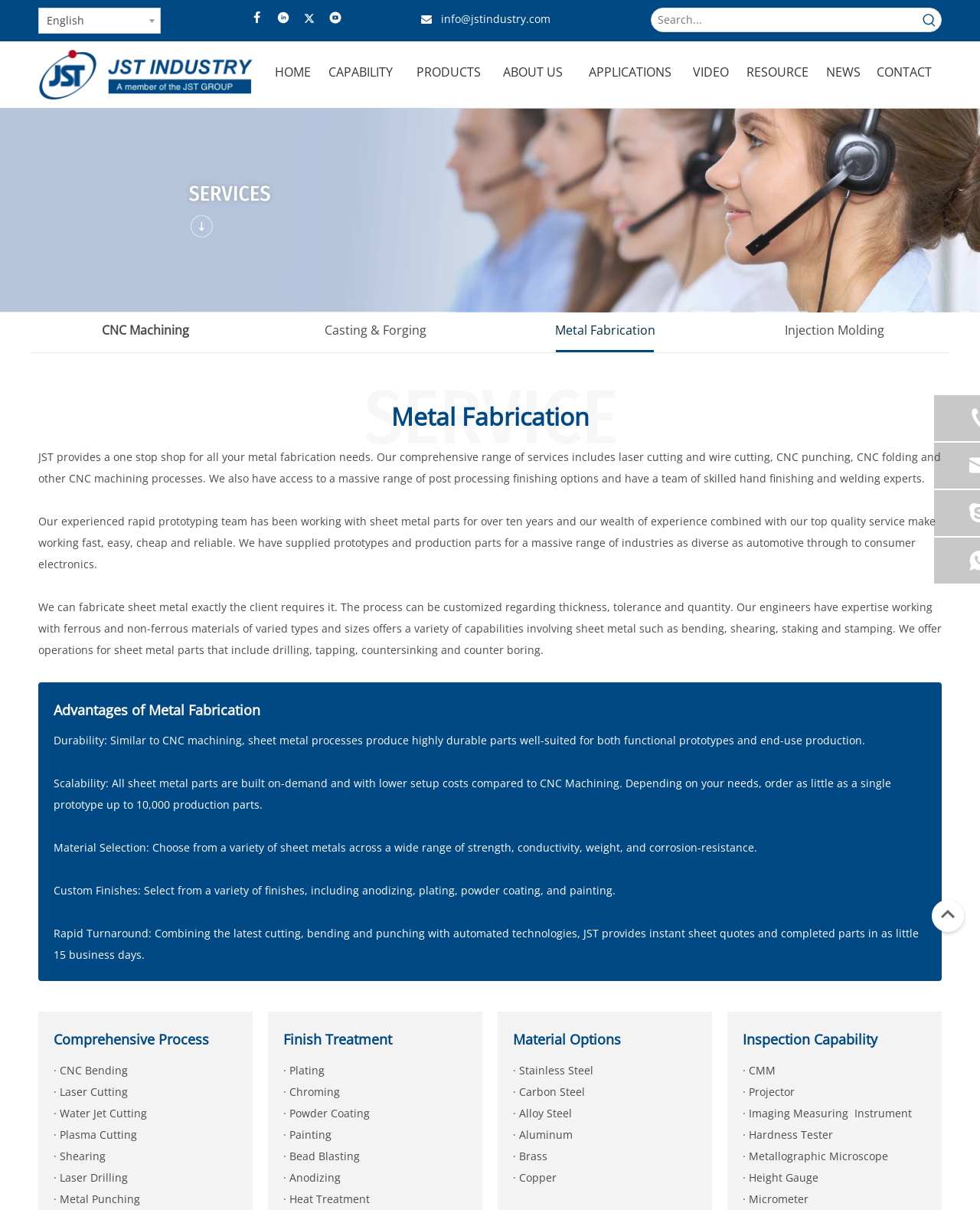What is the company name?
Please describe in detail the information shown in the image to answer the question.

The company name can be found in the top-left corner of the webpage, where it is written as 'Advanced Metal Fabrication - JST Industry'. It is also mentioned in the logo, which is an image with the text 'JST INDUSTRY'.